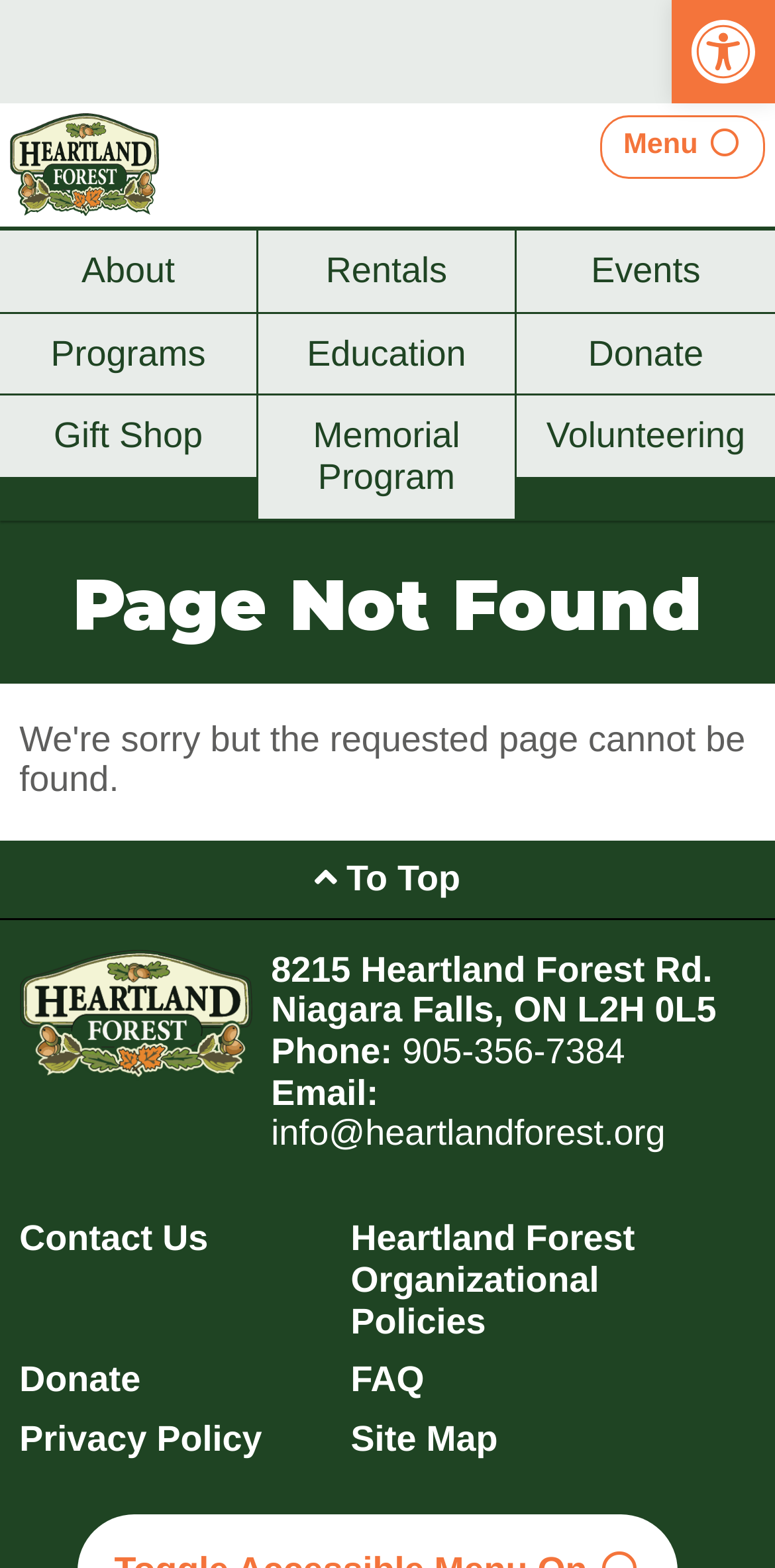Please answer the following question using a single word or phrase: 
What is the email address of the organization?

info@heartlandforest.org